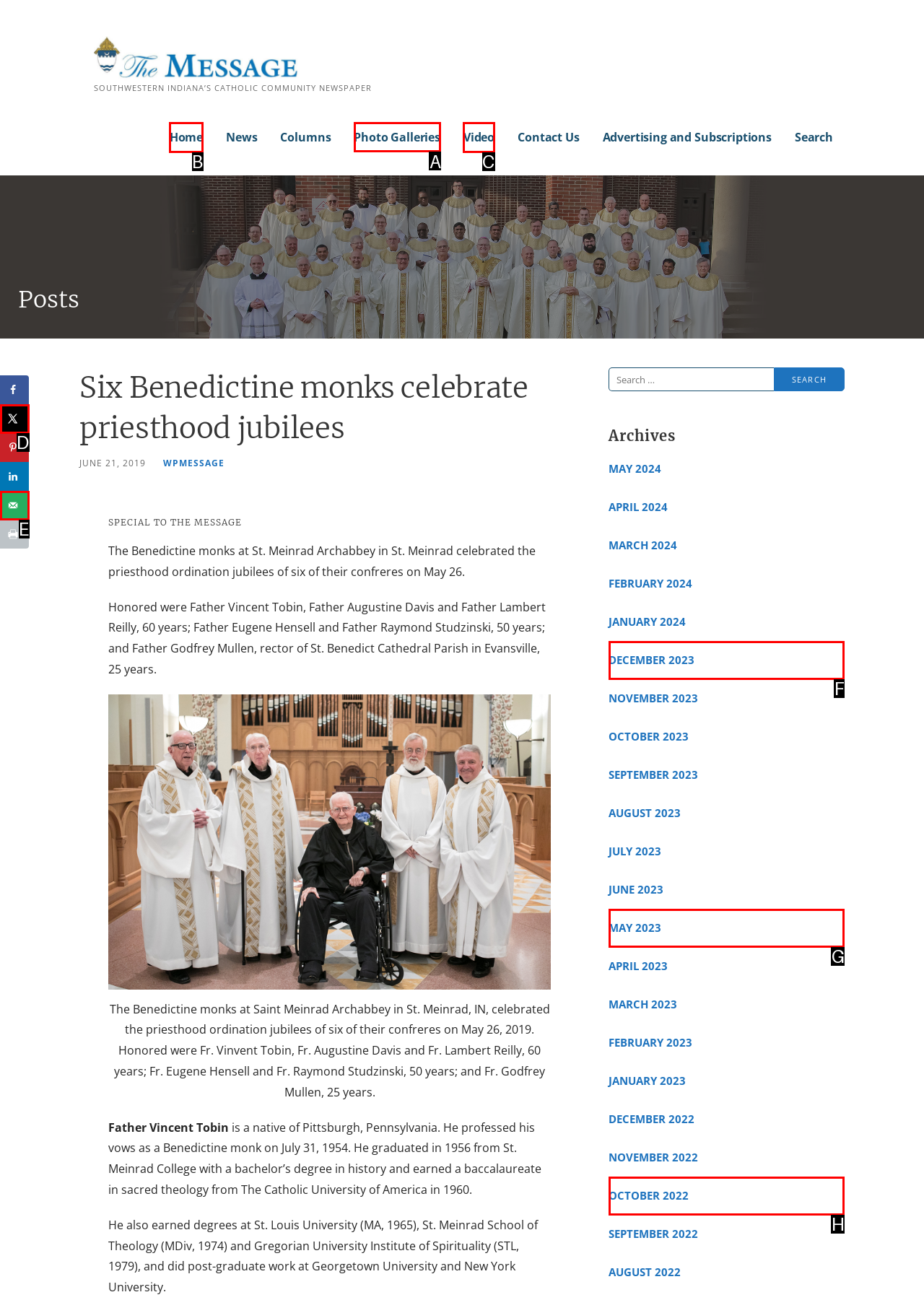Identify the correct lettered option to click in order to perform this task: View photo galleries. Respond with the letter.

A